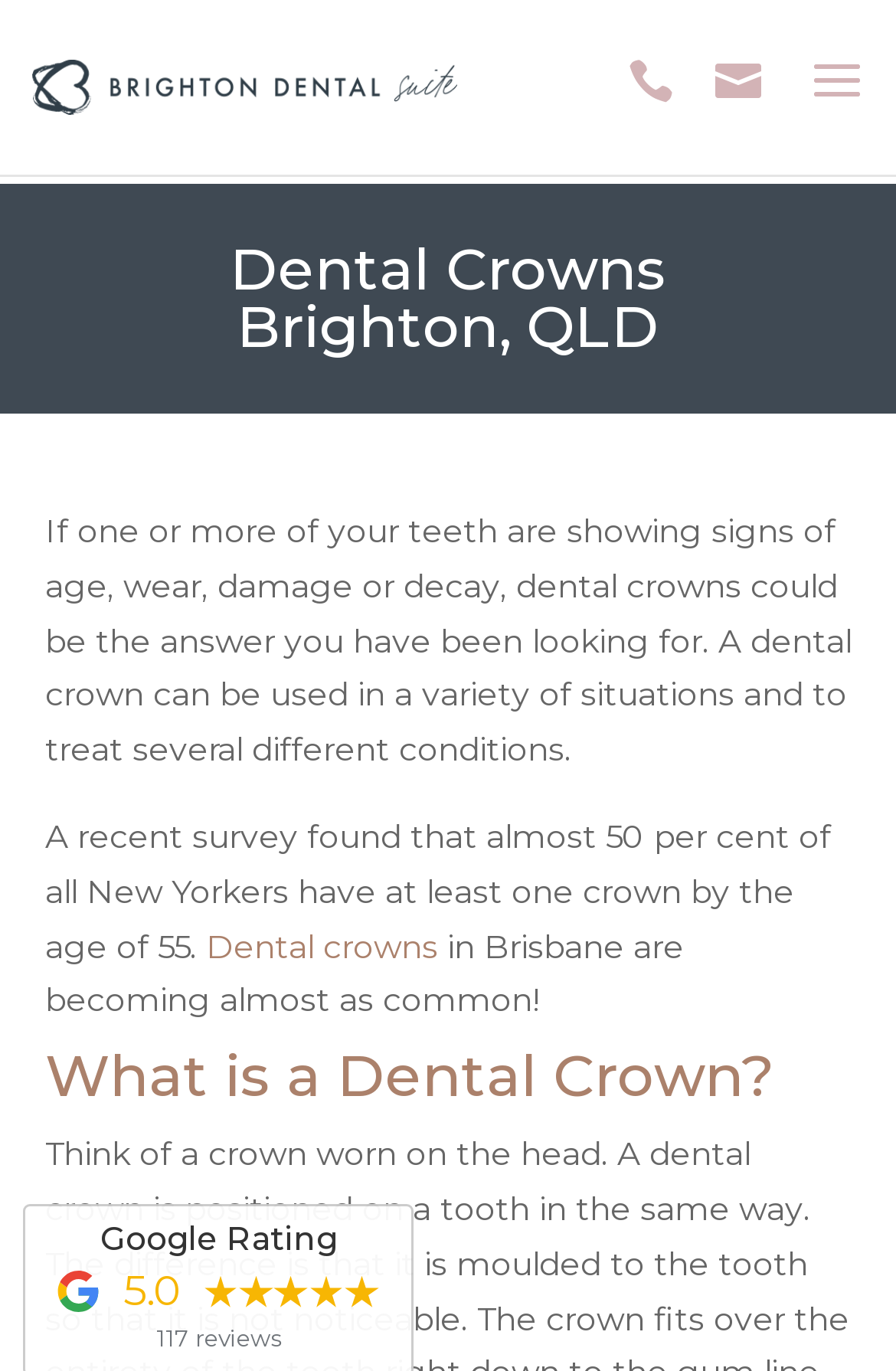Provide a thorough description of the webpage you see.

The webpage is about dental crowns, specifically in Brighton and Brisbane, Queensland. At the top left, there is a link to "Brighton Dental Suite" accompanied by an image with the same name. On the top right, there are two social media links, represented by icons. Below the social media links, there is a search bar that spans almost the entire width of the page.

On the bottom left, there is a section displaying the Google rating, with a heading "Google Rating" and a rating of 5.0 out of 5, based on 117 reviews. Below this section, there is a heading "Dental Crowns Brighton, QLD" that spans almost the entire width of the page.

The main content of the page is divided into three paragraphs. The first paragraph explains the purpose of dental crowns, stating that they can be used to treat various conditions such as age, wear, damage, or decay. The second paragraph cites a survey finding that almost 50% of New Yorkers have at least one crown by the age of 55. The third paragraph mentions that dental crowns in Brisbane are becoming common.

There is a link to "Dental crowns" in the middle of the second paragraph. Below the three paragraphs, there is a heading "What is a Dental Crown?" that marks the beginning of a new section.